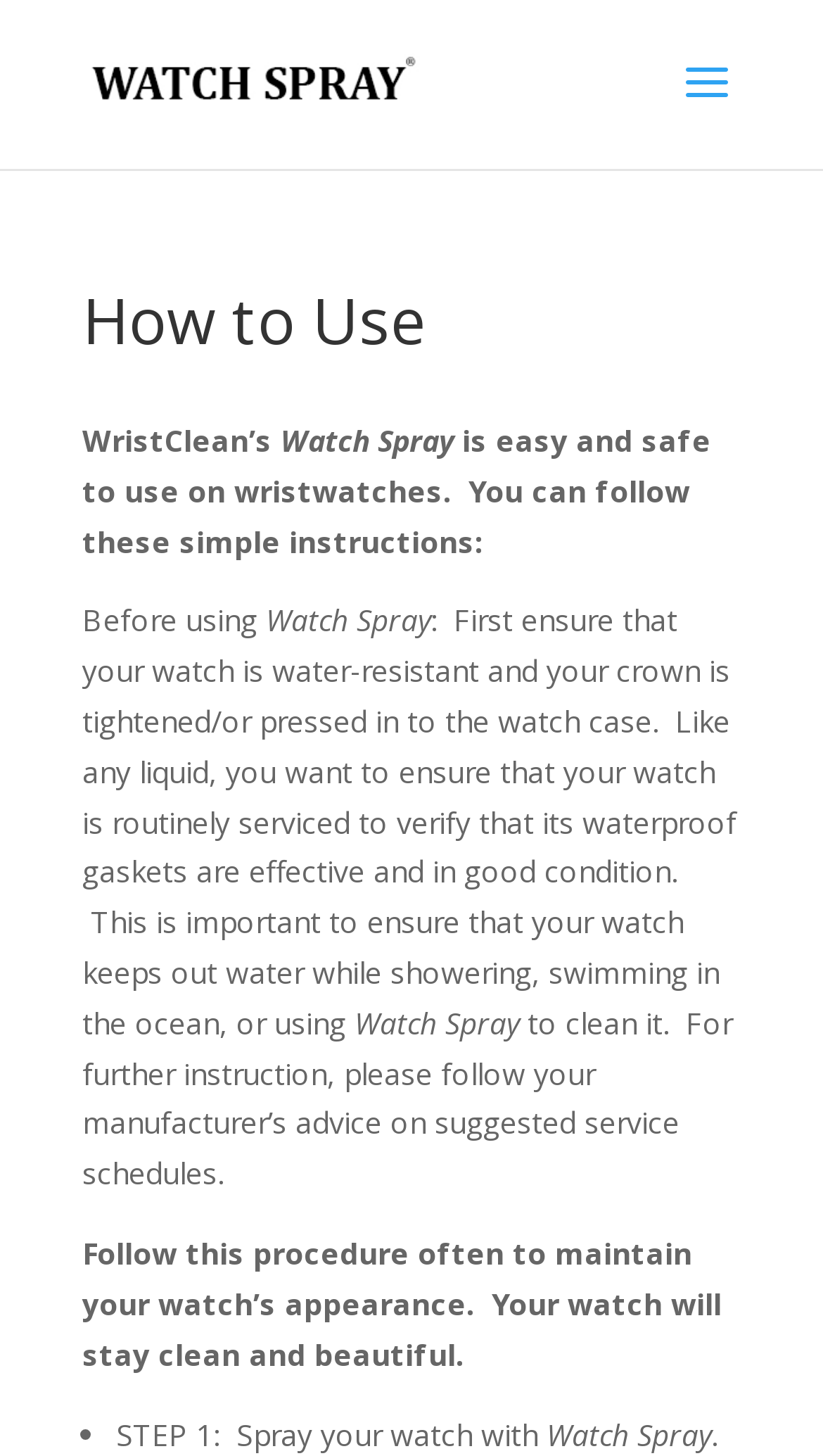Using the elements shown in the image, answer the question comprehensively: What is the purpose of Watch Spray?

The purpose of Watch Spray is inferred from the text elements on the webpage, which provide instructions on how to use the product to clean watches. The text mentions that Watch Spray is 'easy and safe to use on wristwatches' and provides steps to follow to clean the watch.